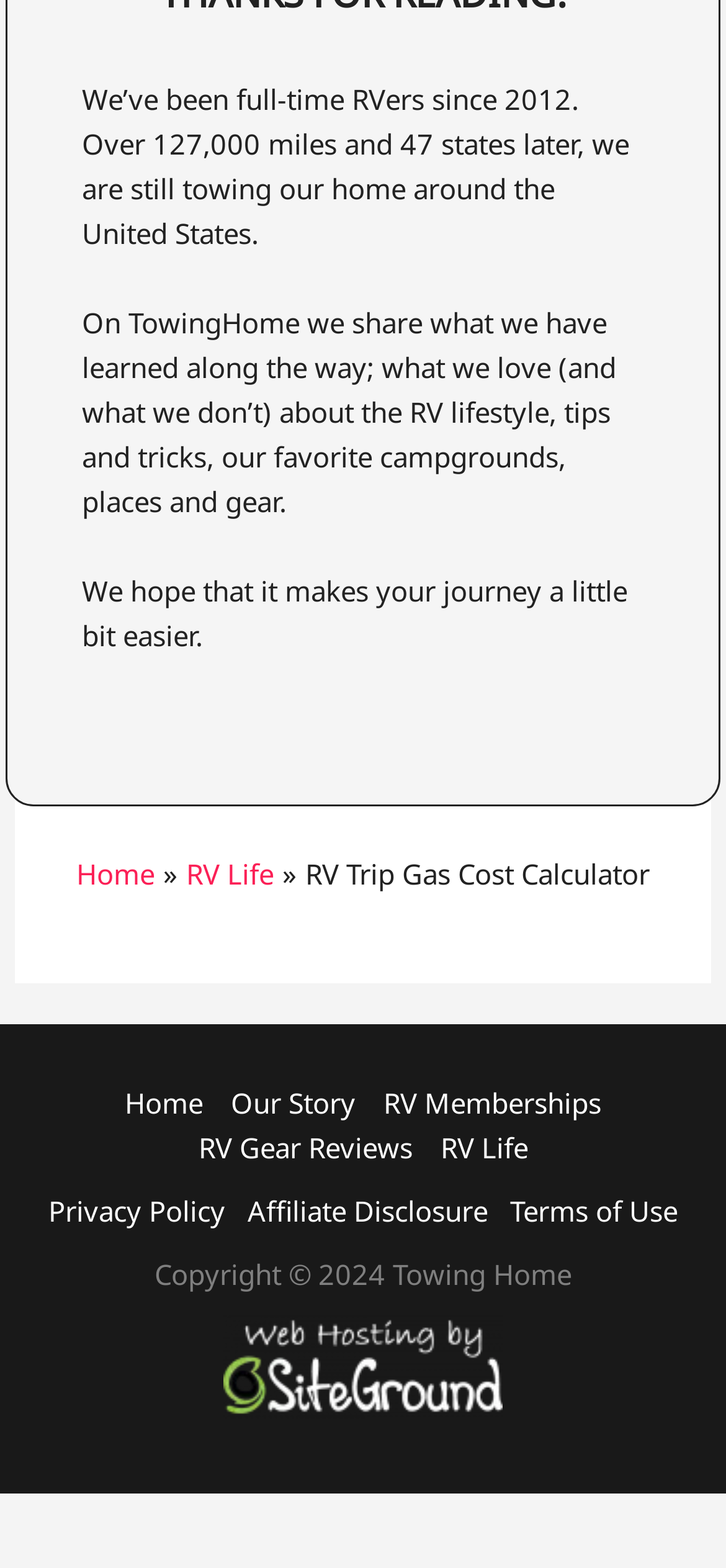Identify the bounding box coordinates of the section to be clicked to complete the task described by the following instruction: "read about RV life". The coordinates should be four float numbers between 0 and 1, formatted as [left, top, right, bottom].

[0.587, 0.718, 0.746, 0.746]